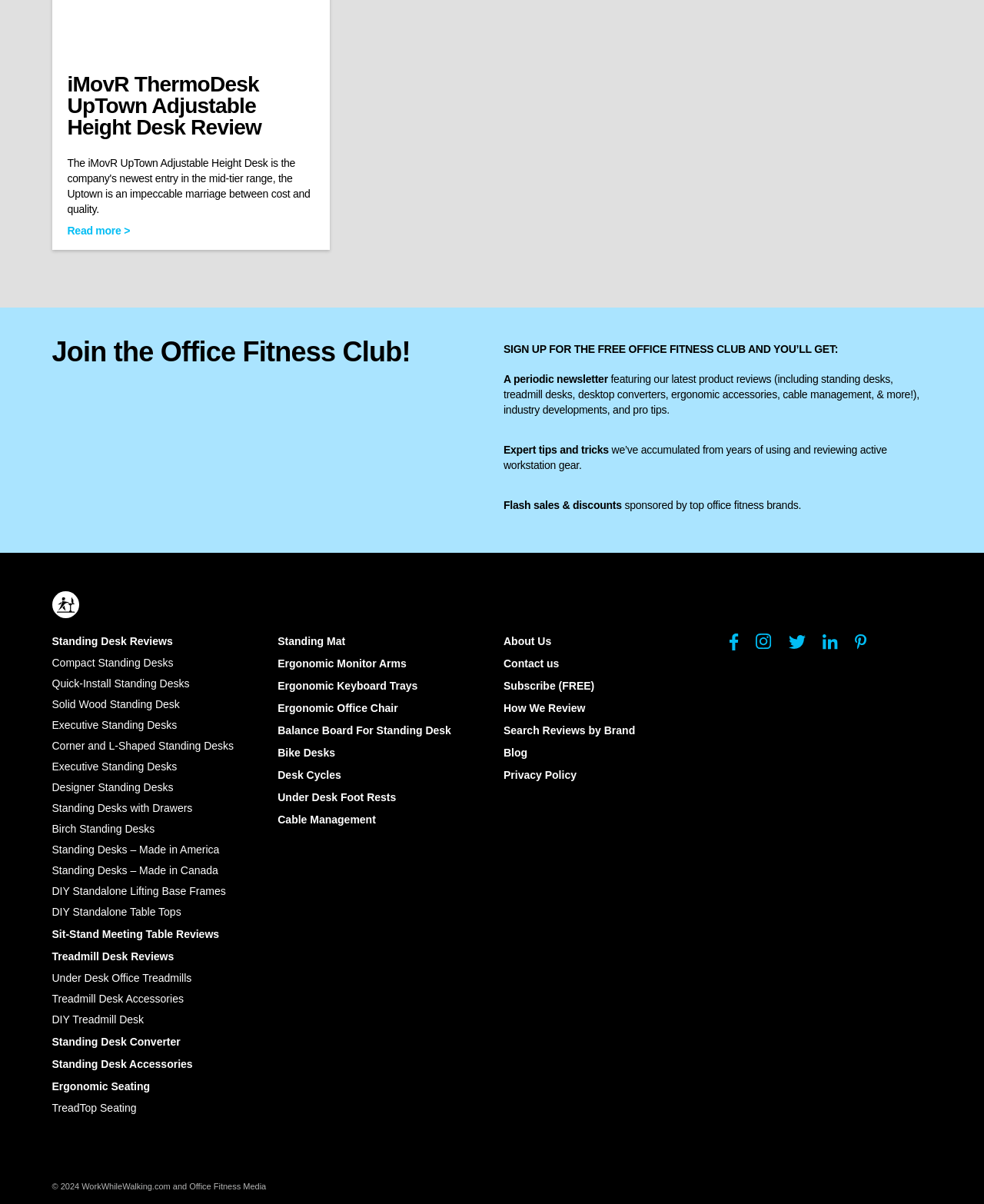Please identify the bounding box coordinates of the clickable area that will allow you to execute the instruction: "Learn about ergonomic seating".

[0.053, 0.897, 0.152, 0.907]